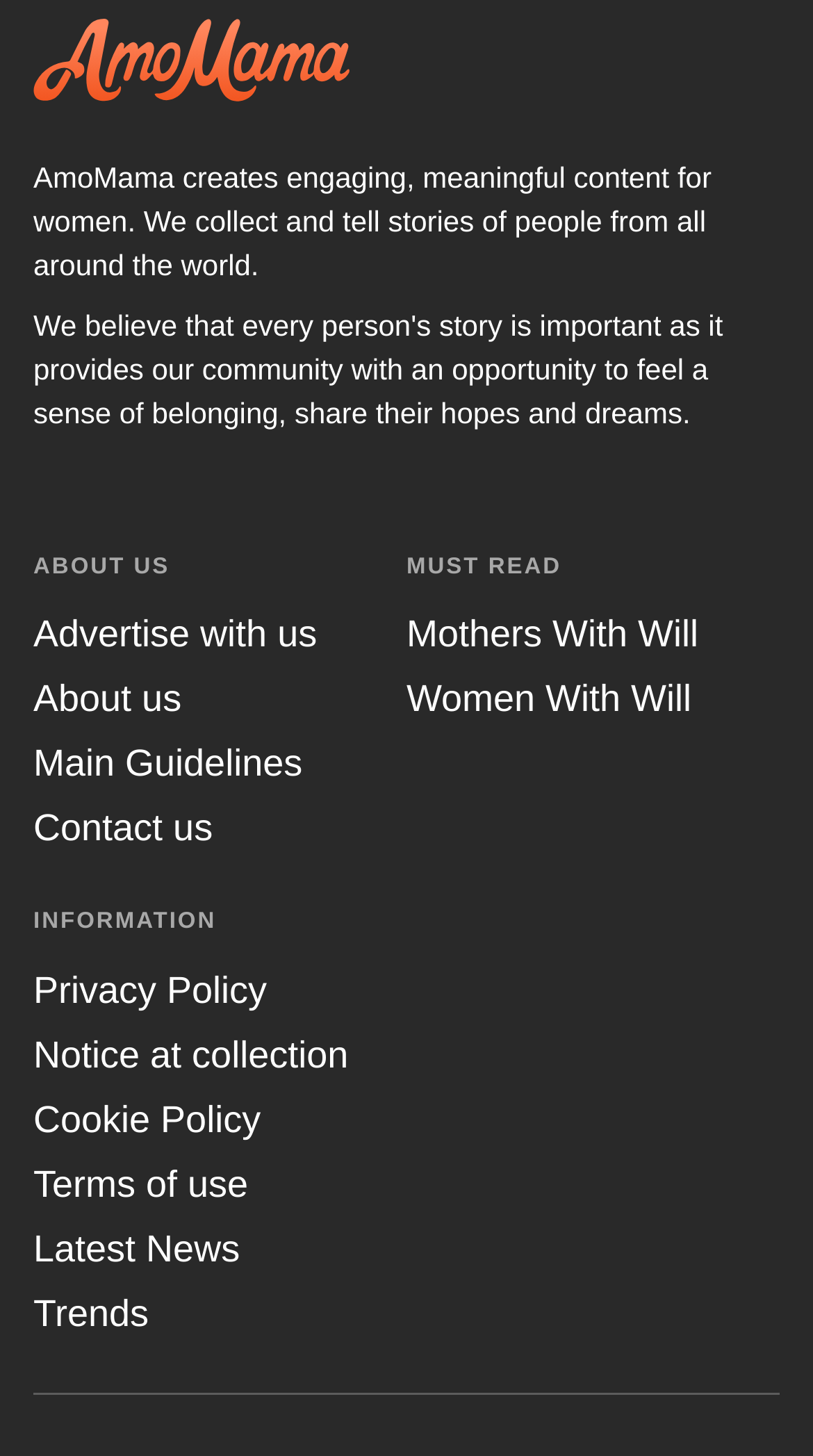Answer the following inquiry with a single word or phrase:
What is the name of the website?

AmoMama